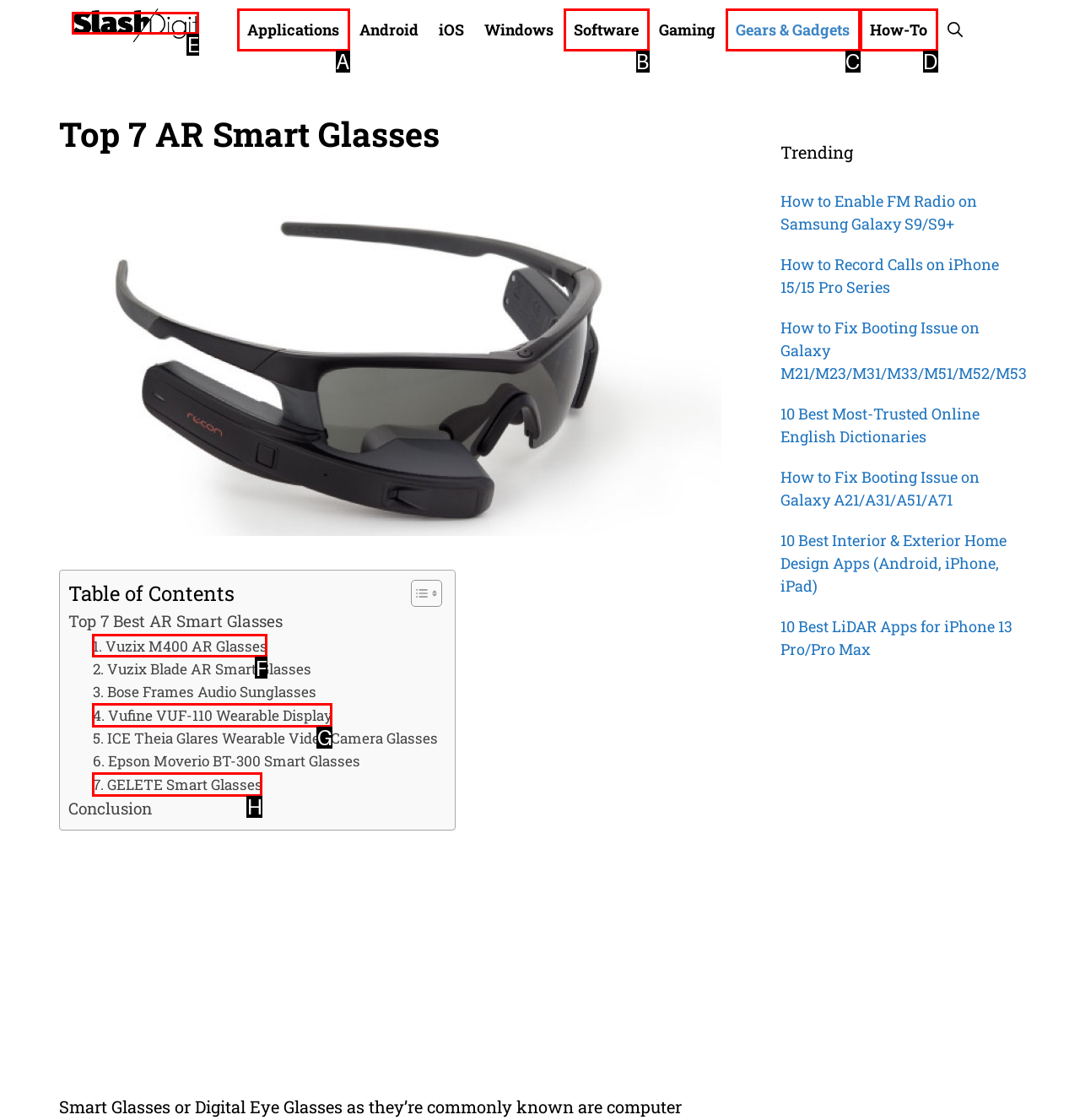Tell me which one HTML element best matches the description: Gears & Gadgets
Answer with the option's letter from the given choices directly.

C